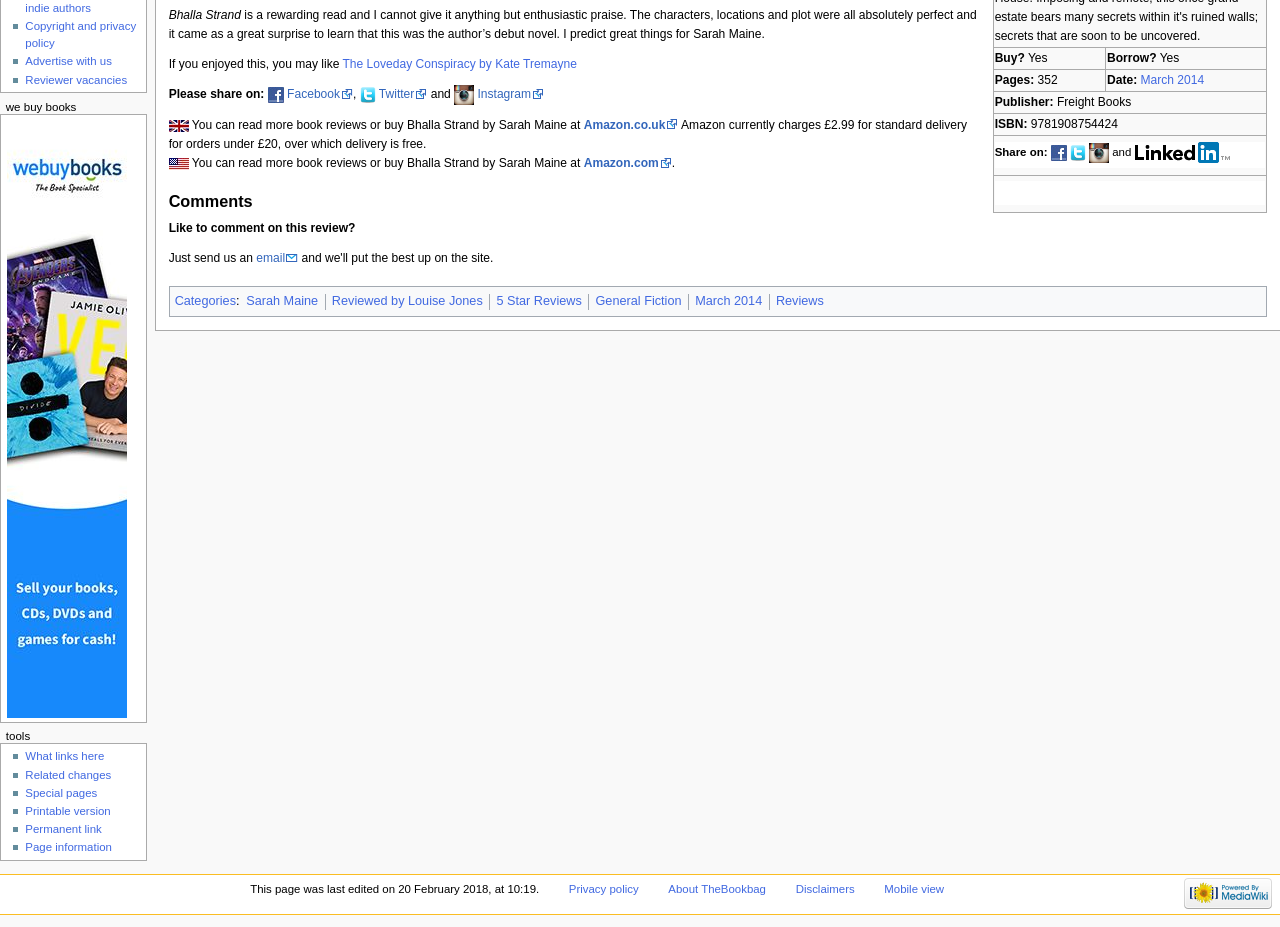Given the element description "Mobile view" in the screenshot, predict the bounding box coordinates of that UI element.

[0.691, 0.953, 0.738, 0.966]